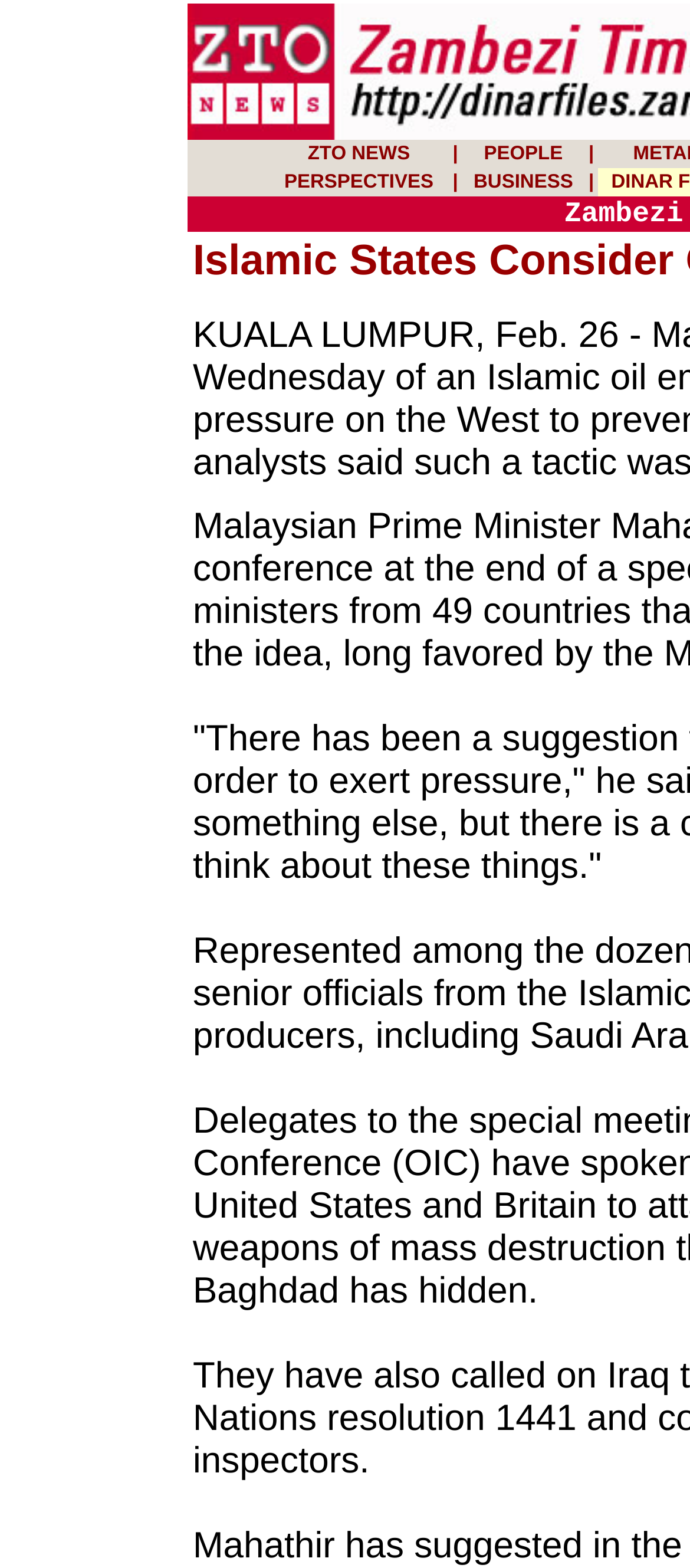Locate the bounding box of the UI element with the following description: "ZTO NEWS".

[0.446, 0.091, 0.594, 0.105]